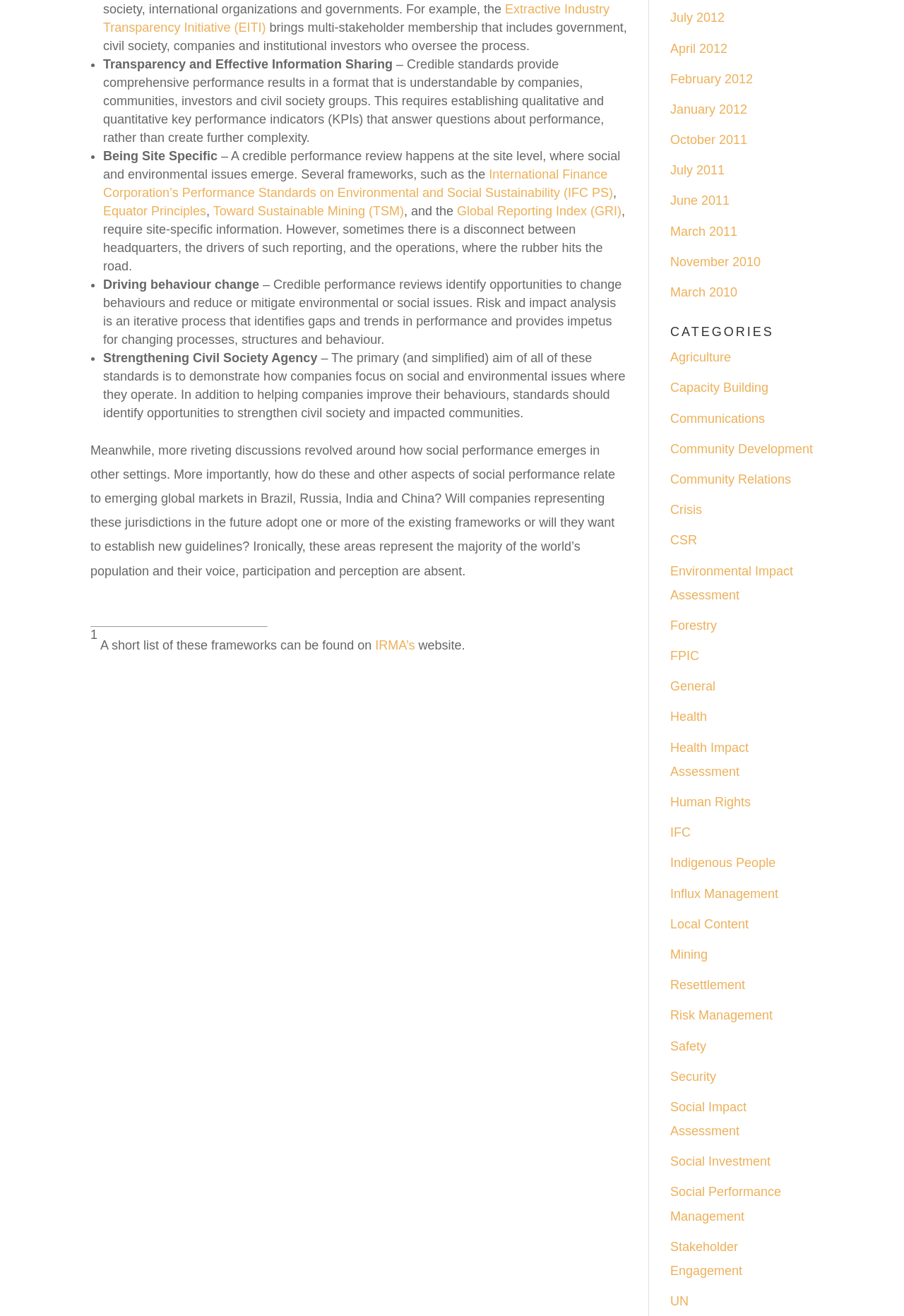How many categories are listed on the webpage?
Please answer the question with a detailed and comprehensive explanation.

The webpage lists 26 categories, which are Agriculture, Capacity Building, Communications, Community Development, Community Relations, Crisis, CSR, Environmental Impact Assessment, Forestry, FPIC, General, Health, Health Impact Assessment, Human Rights, IFC, Indigenous People, Influx Management, Local Content, Mining, Resettlement, Risk Management, Safety, Security, Social Impact Assessment, Social Investment, Social Performance Management, and Stakeholder Engagement. These categories are listed as link elements.